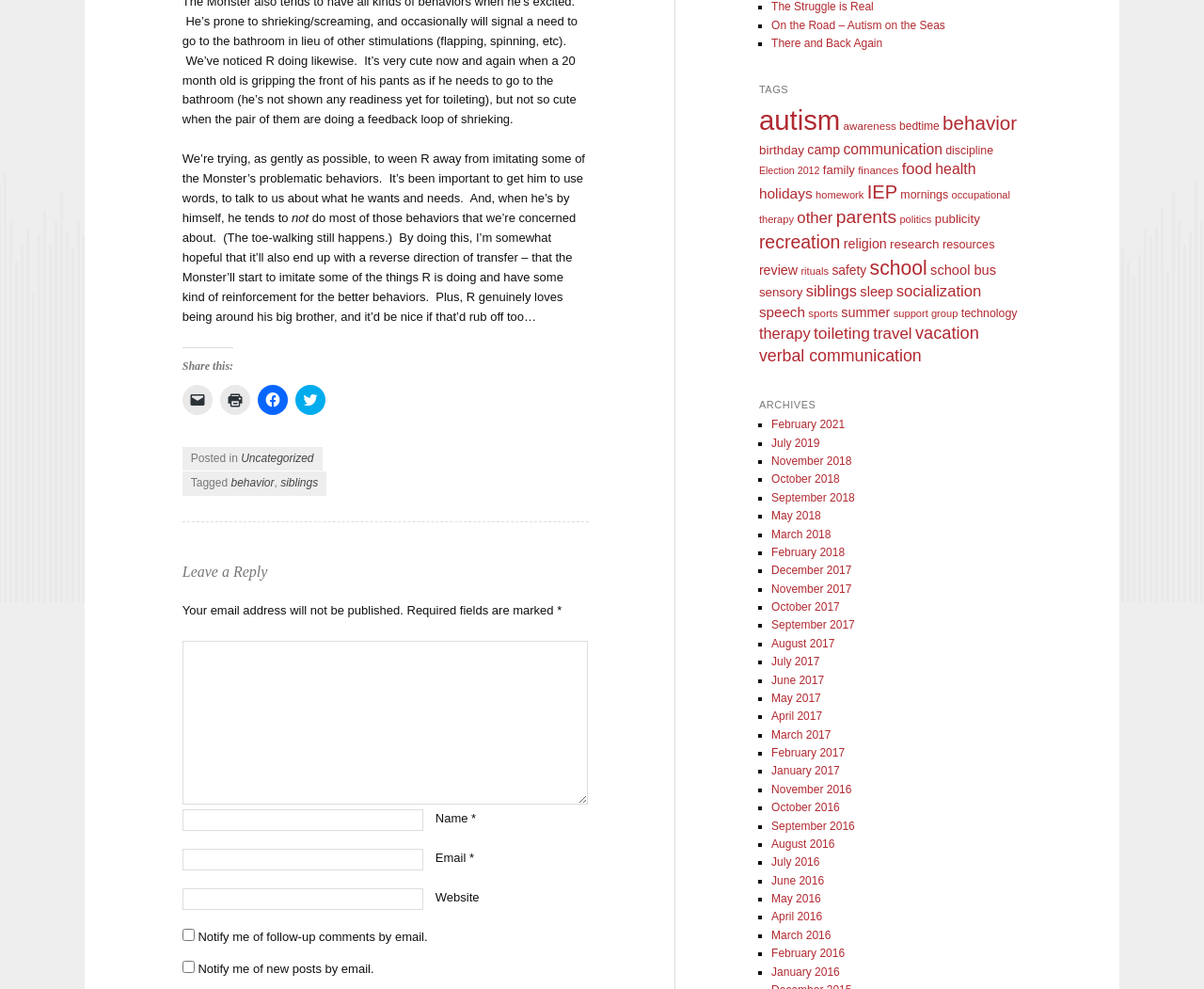Identify and provide the bounding box coordinates of the UI element described: "travel". The coordinates should be formatted as [left, top, right, bottom], with each number being a float between 0 and 1.

[0.725, 0.328, 0.758, 0.346]